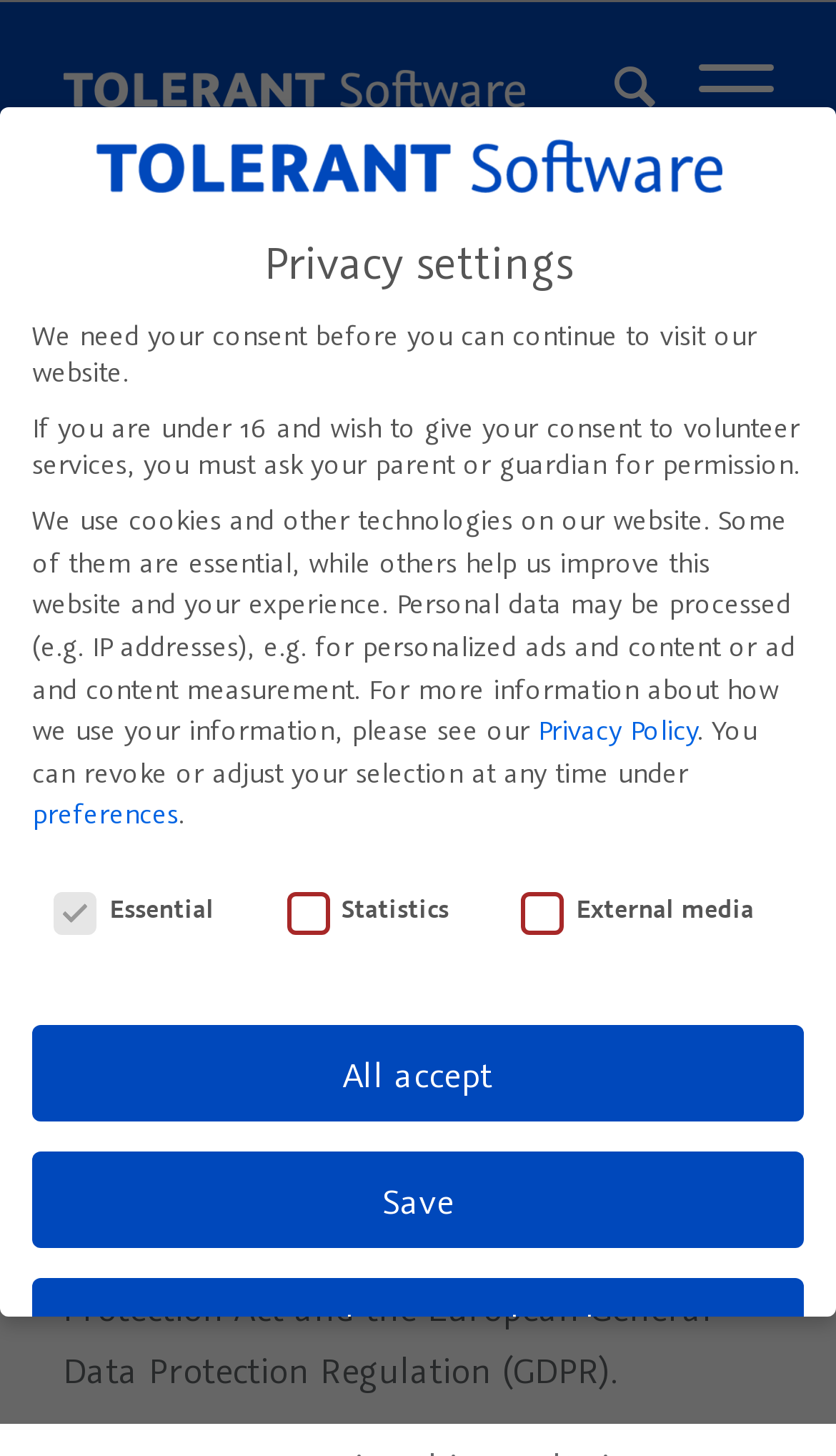Please provide the bounding box coordinates for the element that needs to be clicked to perform the instruction: "Donate to Salem Main Streets". The coordinates must consist of four float numbers between 0 and 1, formatted as [left, top, right, bottom].

None